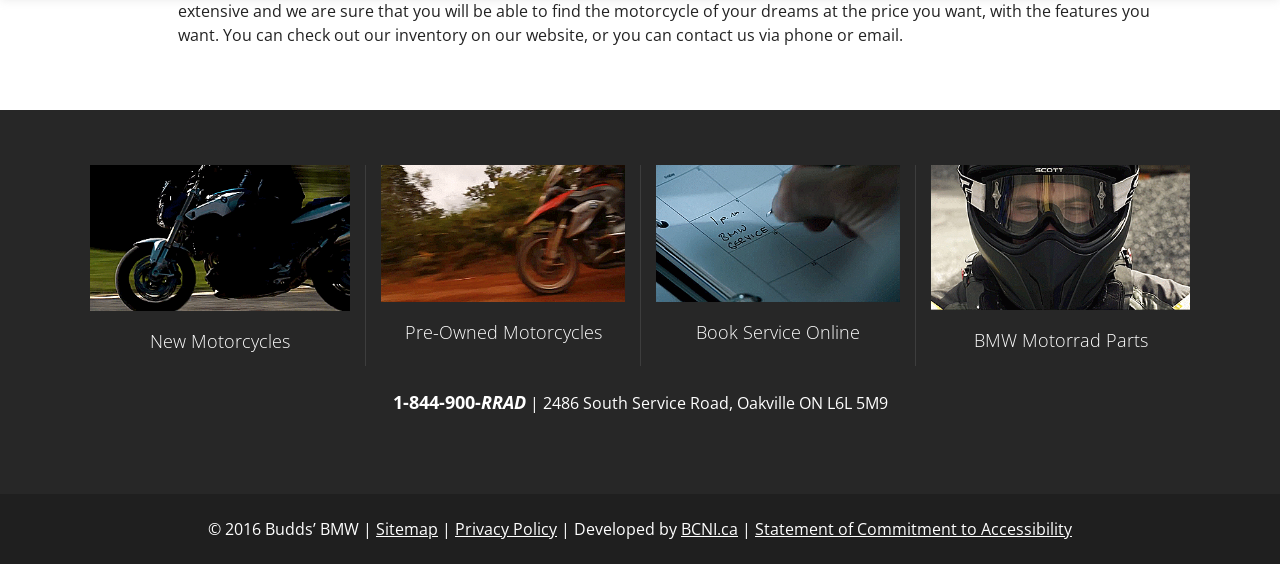Please specify the bounding box coordinates of the clickable section necessary to execute the following command: "View sitemap".

[0.294, 0.918, 0.342, 0.958]